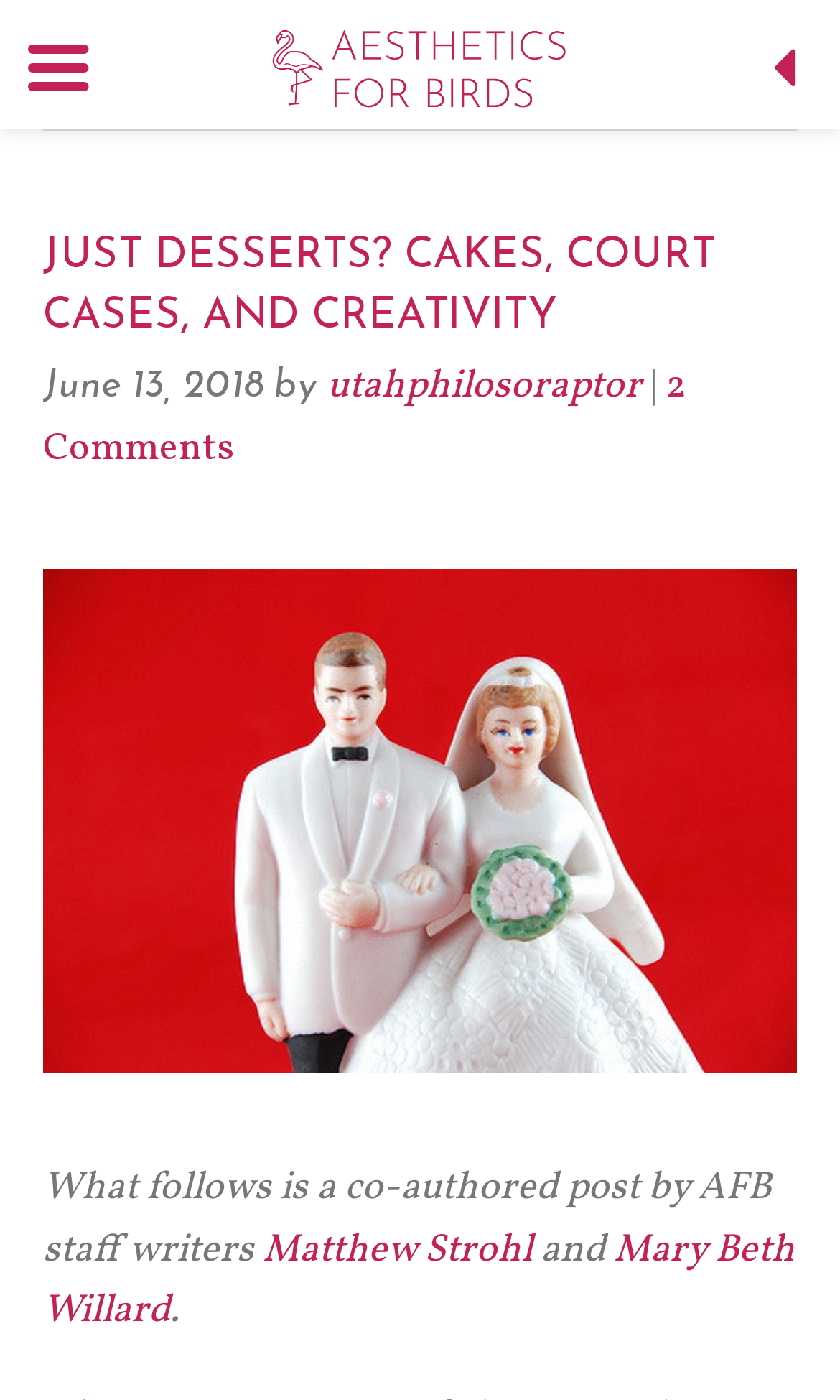Please provide a detailed answer to the question below based on the screenshot: 
What is the image above the post about?

The image above the post is described as 'cake_topper.jpg', which suggests that it is an image of a cake topper. This can be inferred by looking at the image description and the context of the post.